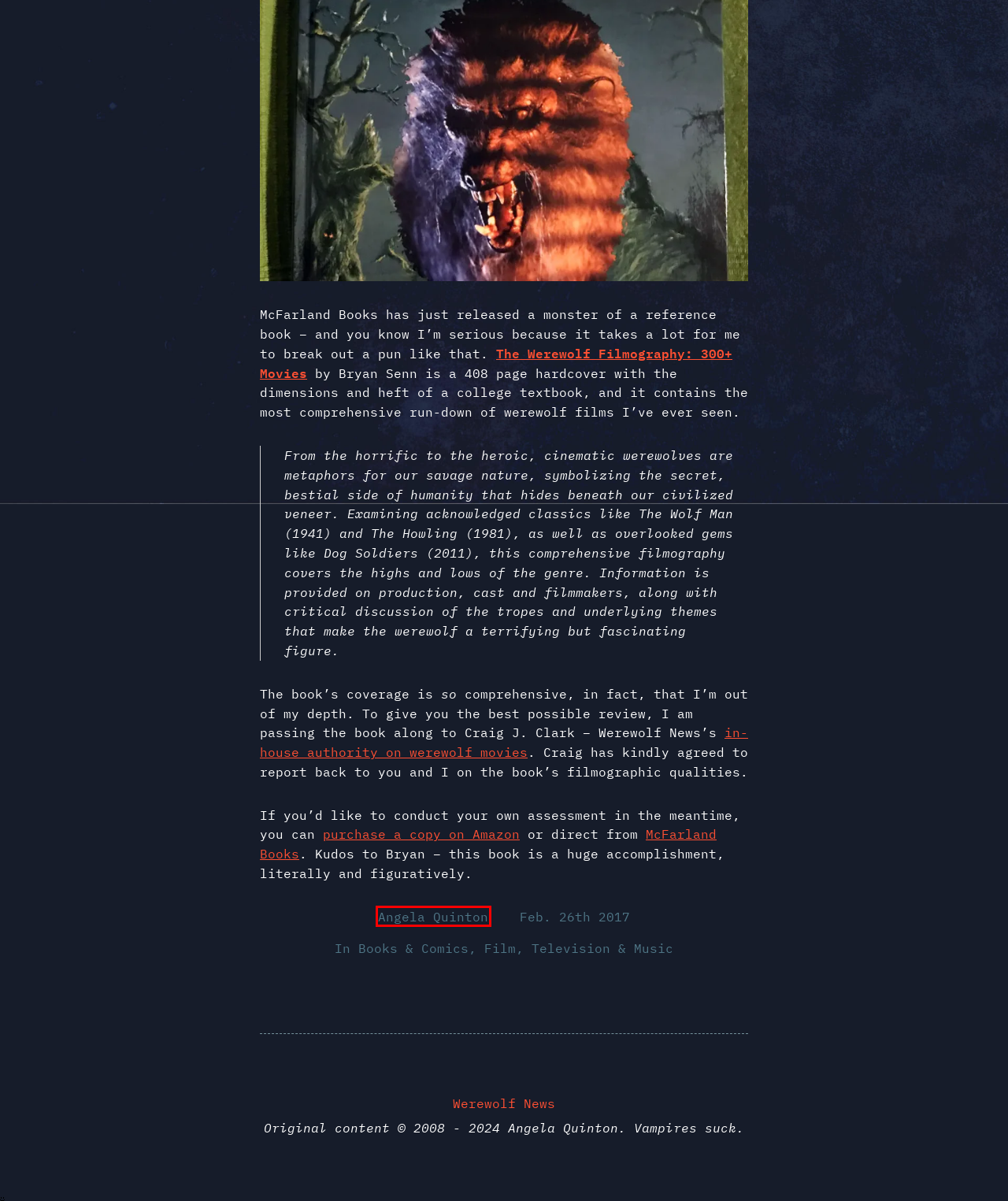Consider the screenshot of a webpage with a red bounding box around an element. Select the webpage description that best corresponds to the new page after clicking the element inside the red bounding box. Here are the candidates:
A. Amazon.com
B. Books & Comics – Werewolf News
C. About – Werewolf News
D. Search Results for “Full Moon Features” – Werewolf News
E. Film, Television & Music – Werewolf News
F. Crowdsourced Projects – Werewolf News
G. Contact Werewolf News – Werewolf News
H. Angela Quinton – Werewolf News

H